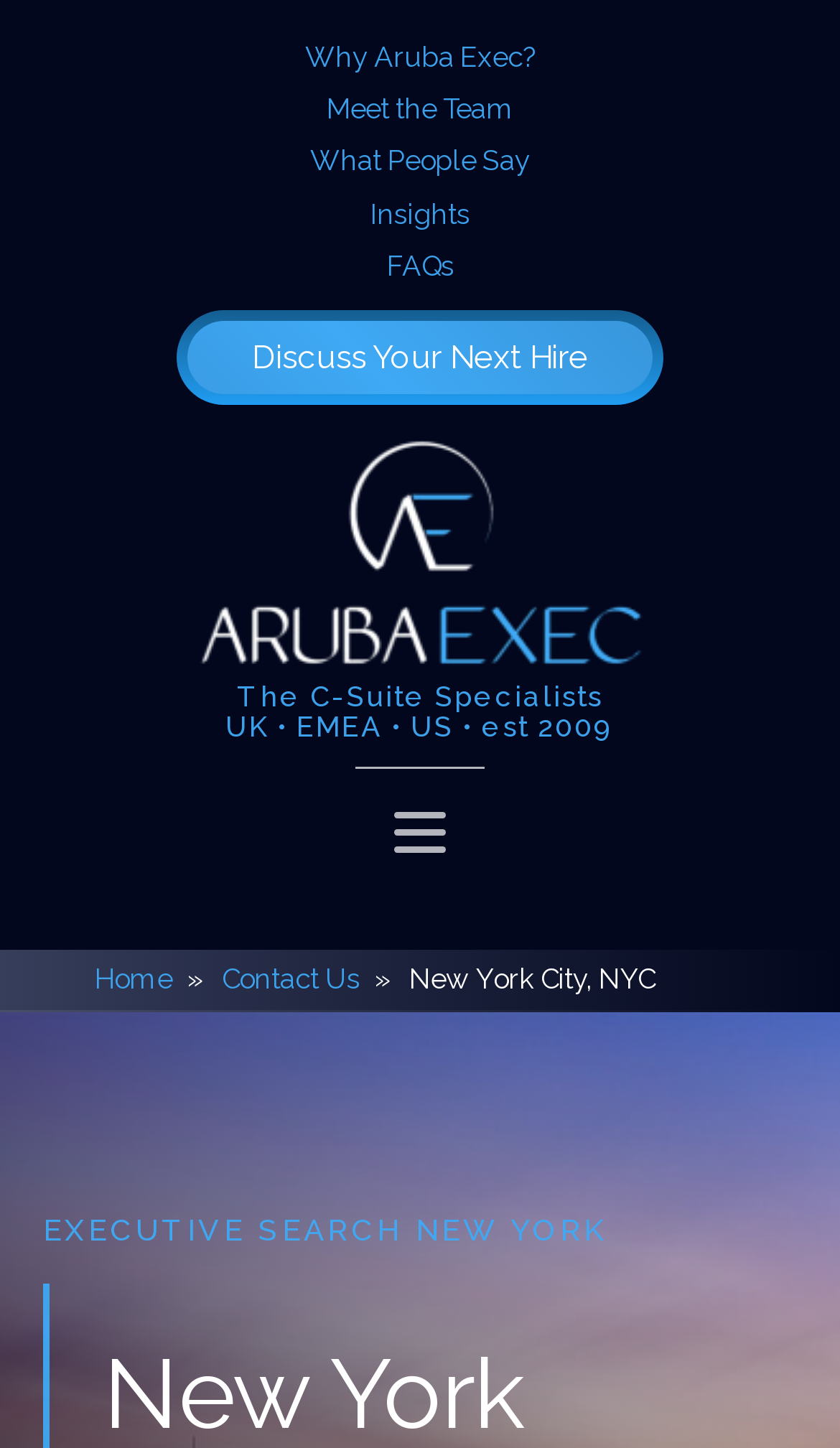Please determine and provide the text content of the webpage's heading.

EXECUTIVE SEARCH NEW YORK